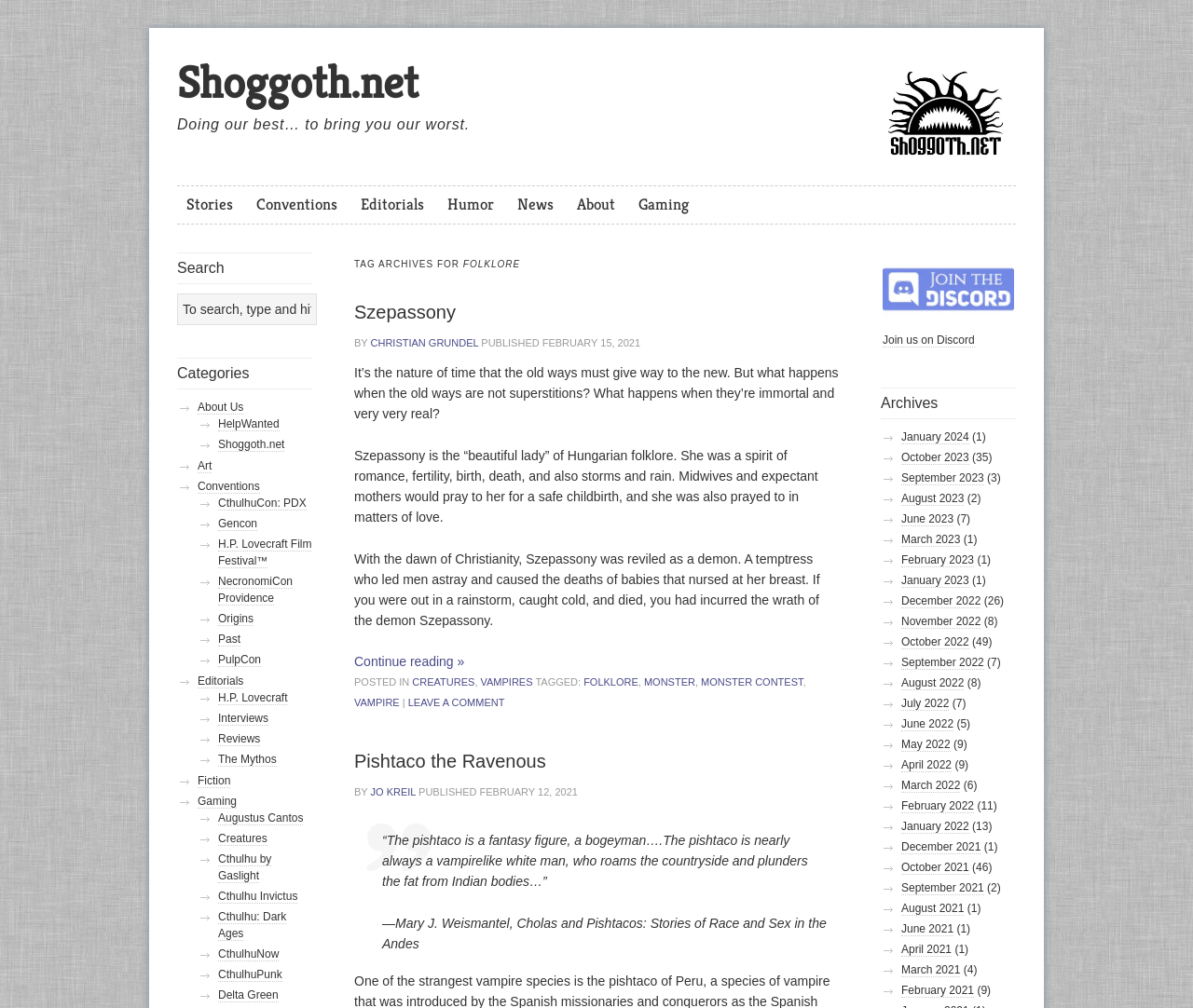Based on the element description February 2021, identify the bounding box coordinates for the UI element. The coordinates should be in the format (top-left x, top-left y, bottom-right x, bottom-right y) and within the 0 to 1 range.

[0.755, 0.976, 0.816, 0.99]